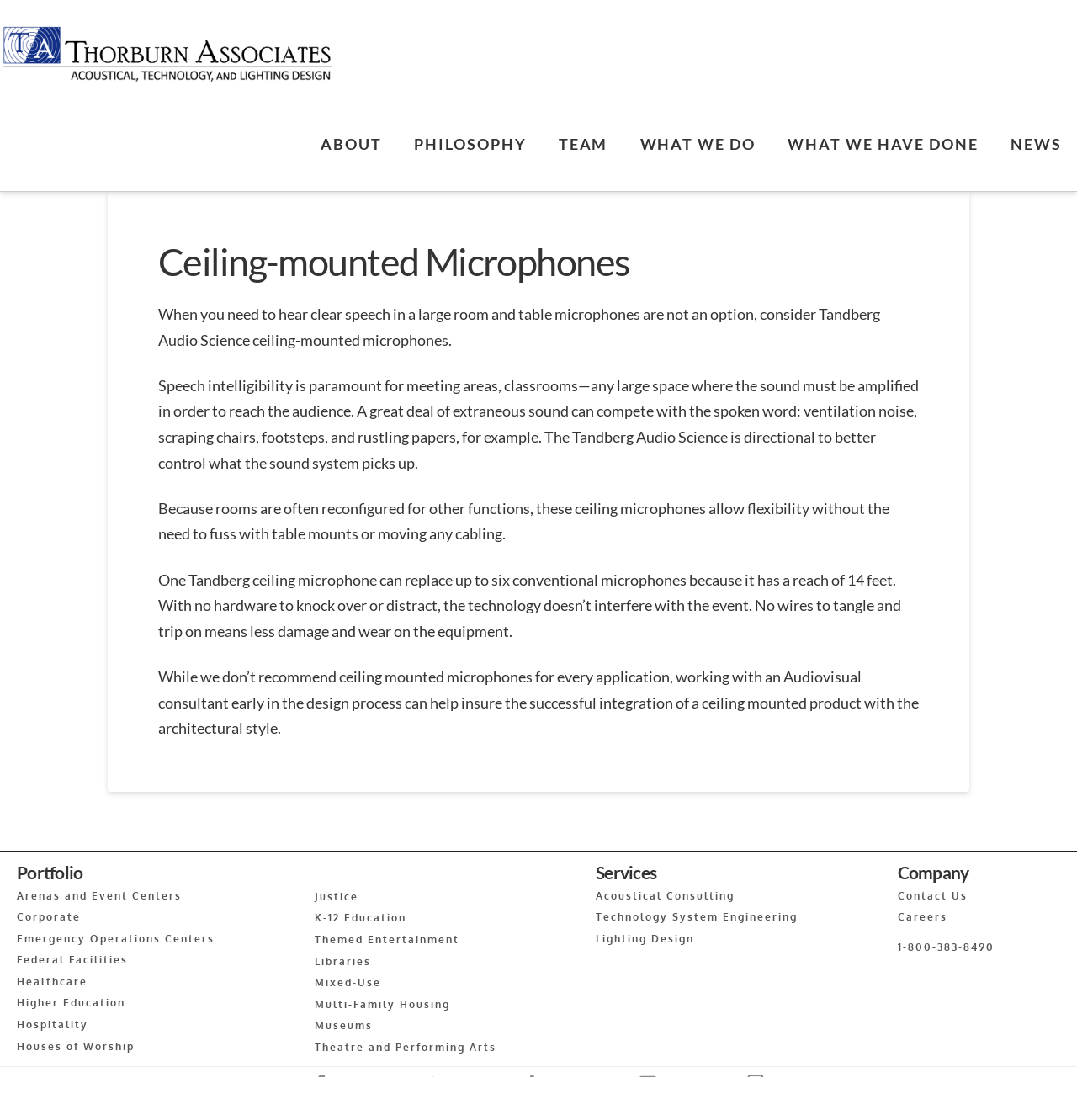What is the purpose of Tandberg Audio Science ceiling-mounted microphones?
Kindly offer a comprehensive and detailed response to the question.

According to the webpage, the Tandberg Audio Science ceiling-mounted microphones are designed to provide clear speech in large rooms and spaces, and to overcome extraneous sounds such as ventilation noise, scraping chairs, and footsteps.